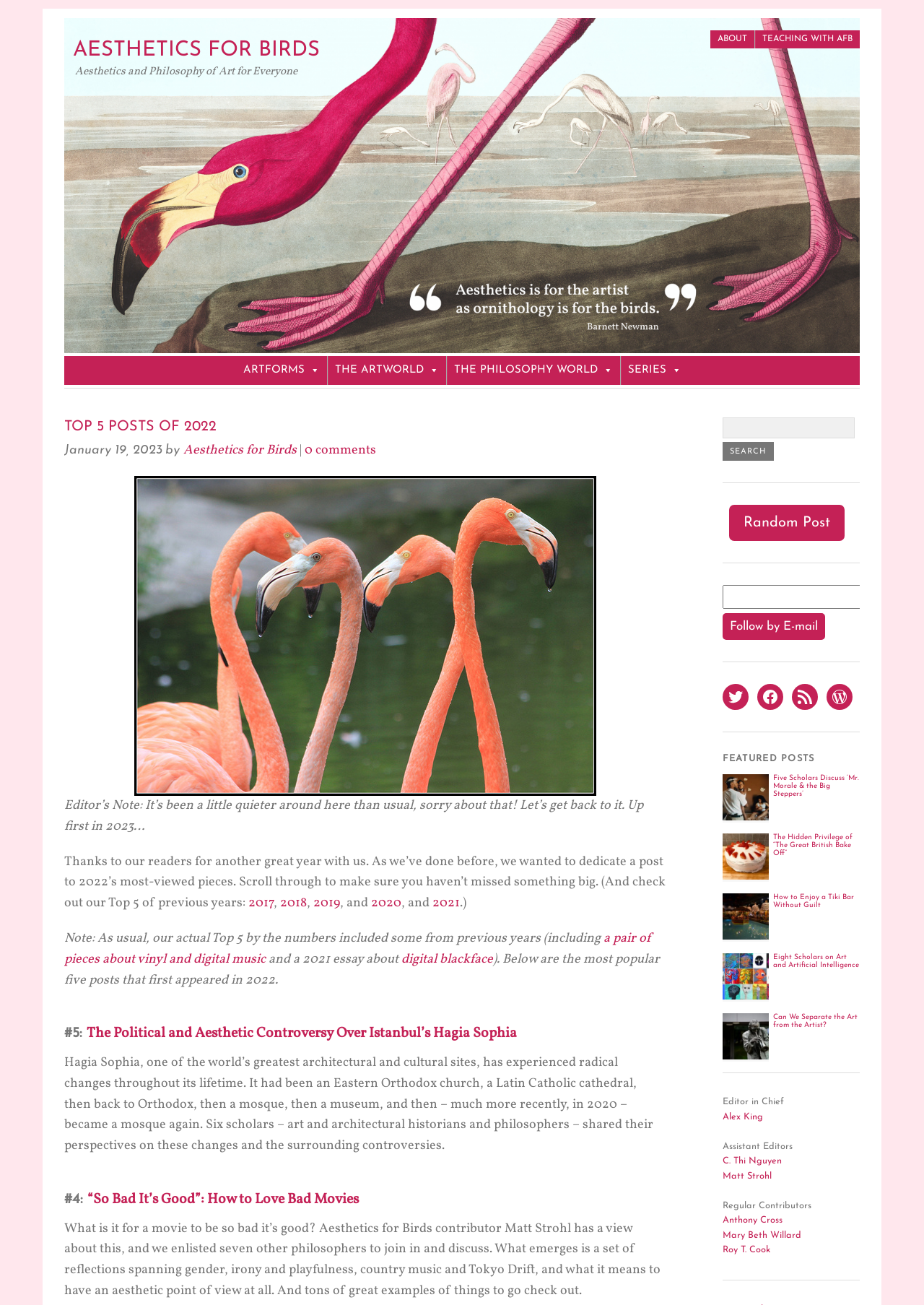Provide a brief response in the form of a single word or phrase:
What is the topic of the fourth most popular post in 2022?

Bad Movies